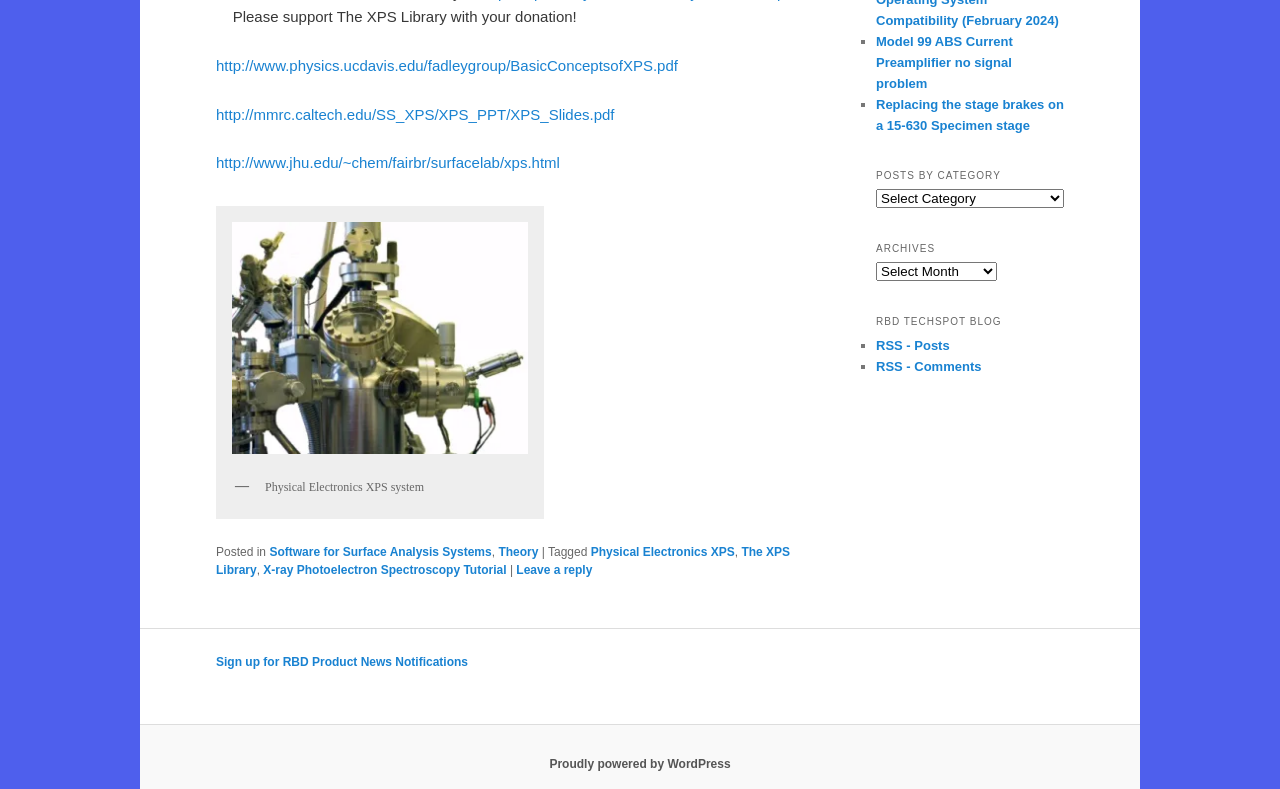Please provide the bounding box coordinates for the element that needs to be clicked to perform the following instruction: "Read the X-ray Photoelectron Spectroscopy Tutorial". The coordinates should be given as four float numbers between 0 and 1, i.e., [left, top, right, bottom].

[0.206, 0.714, 0.396, 0.732]